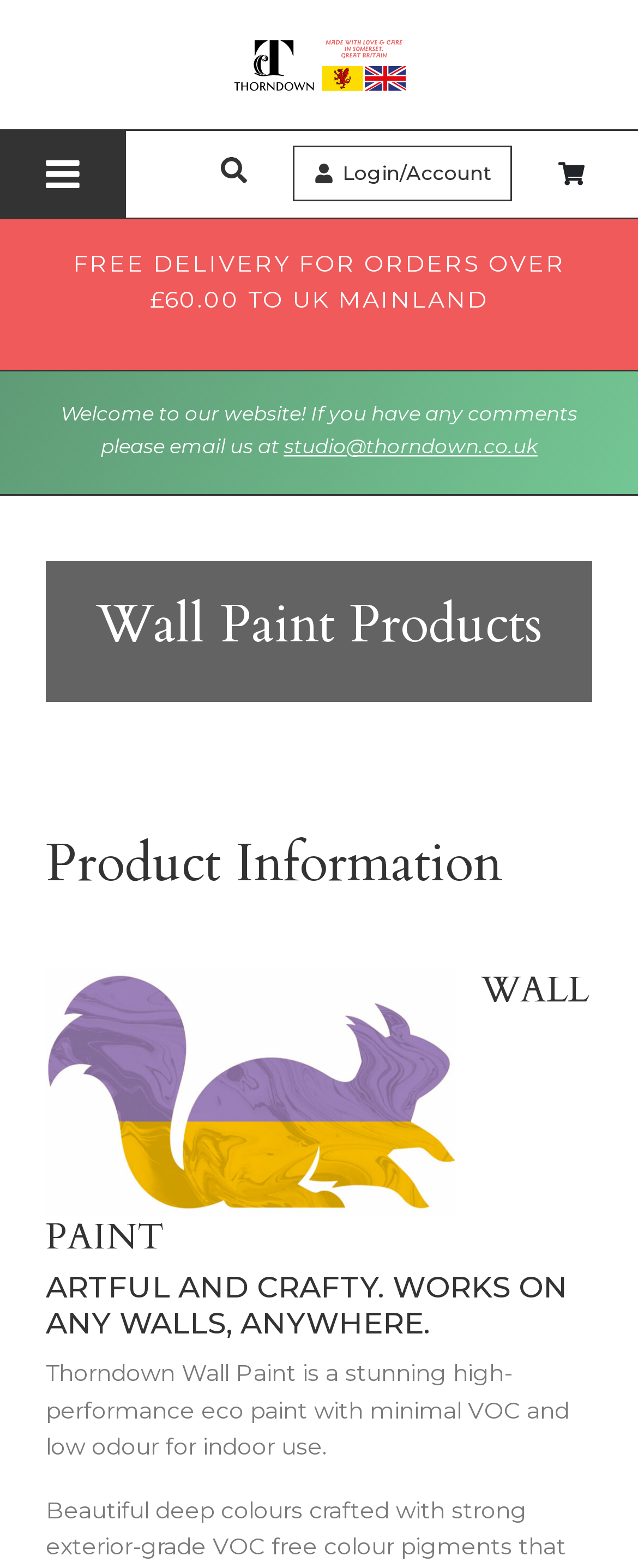What is the name of the image on the webpage?
Offer a detailed and full explanation in response to the question.

I found the image element on the webpage with the description 'Squirrel_web_cropped', which suggests that the image is named 'Squirrel_web_cropped'.